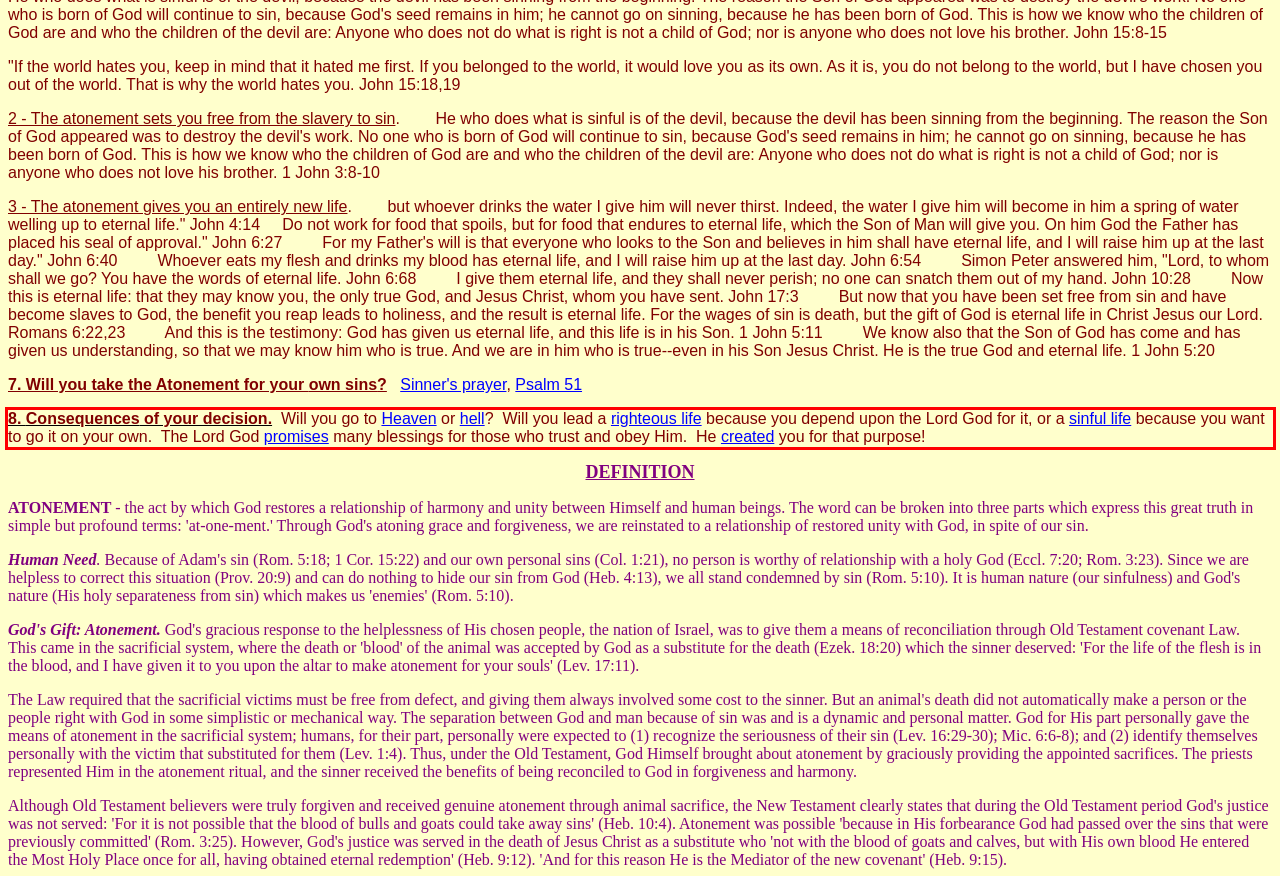You are given a screenshot showing a webpage with a red bounding box. Perform OCR to capture the text within the red bounding box.

8. Consequences of your decision. Will you go to Heaven or hell? Will you lead a righteous life because you depend upon the Lord God for it, or a sinful life because you want to go it on your own. The Lord God promises many blessings for those who trust and obey Him. He created you for that purpose!